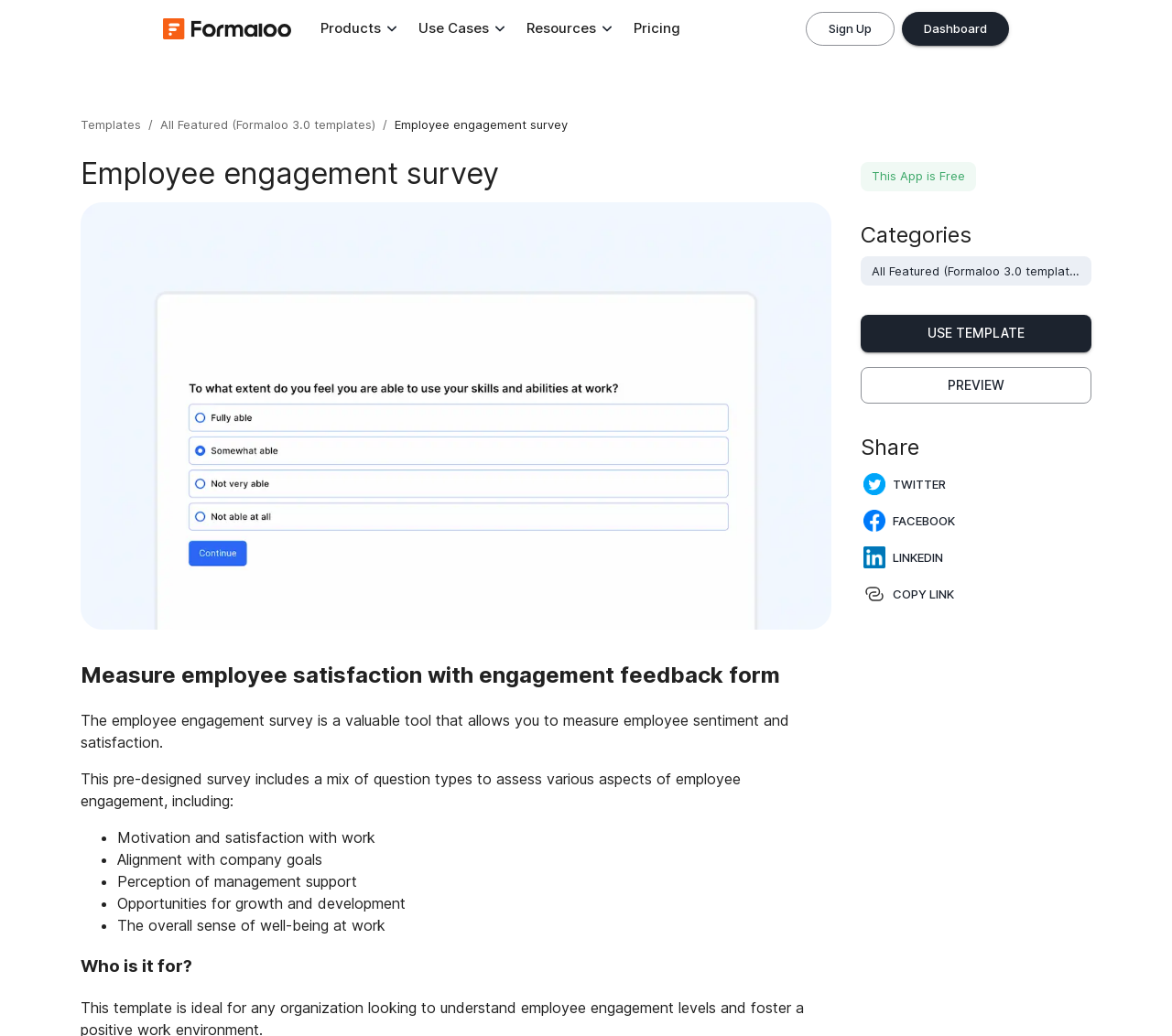How can I share the template?
Give a detailed explanation using the information visible in the image.

I can share the template on social media platforms such as Twitter, Facebook, and LinkedIn, or copy the link to share it with others, as indicated by the share buttons on the webpage.